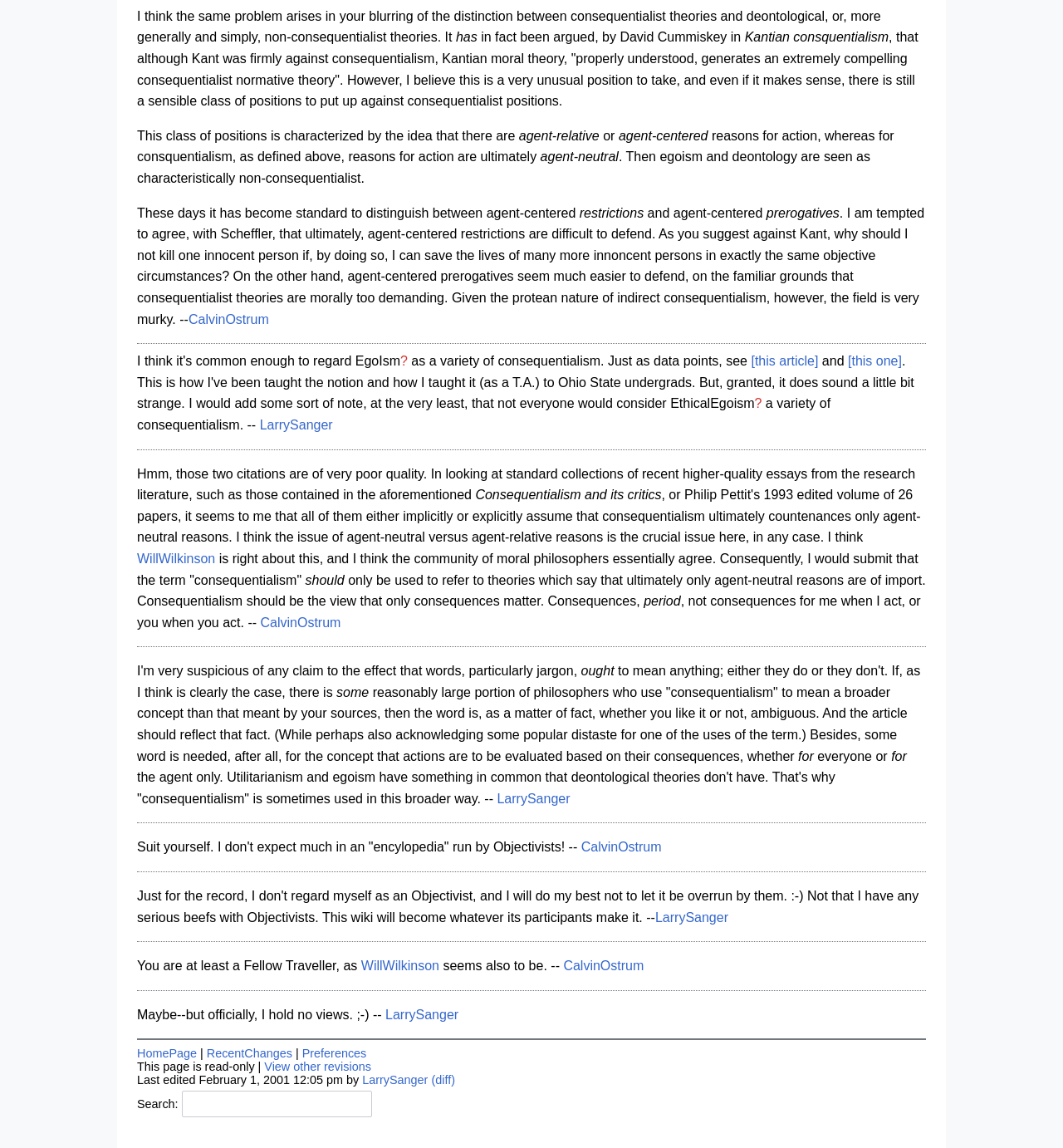What is the main topic of discussion in this webpage?
Look at the image and respond with a single word or a short phrase.

Consequentialism